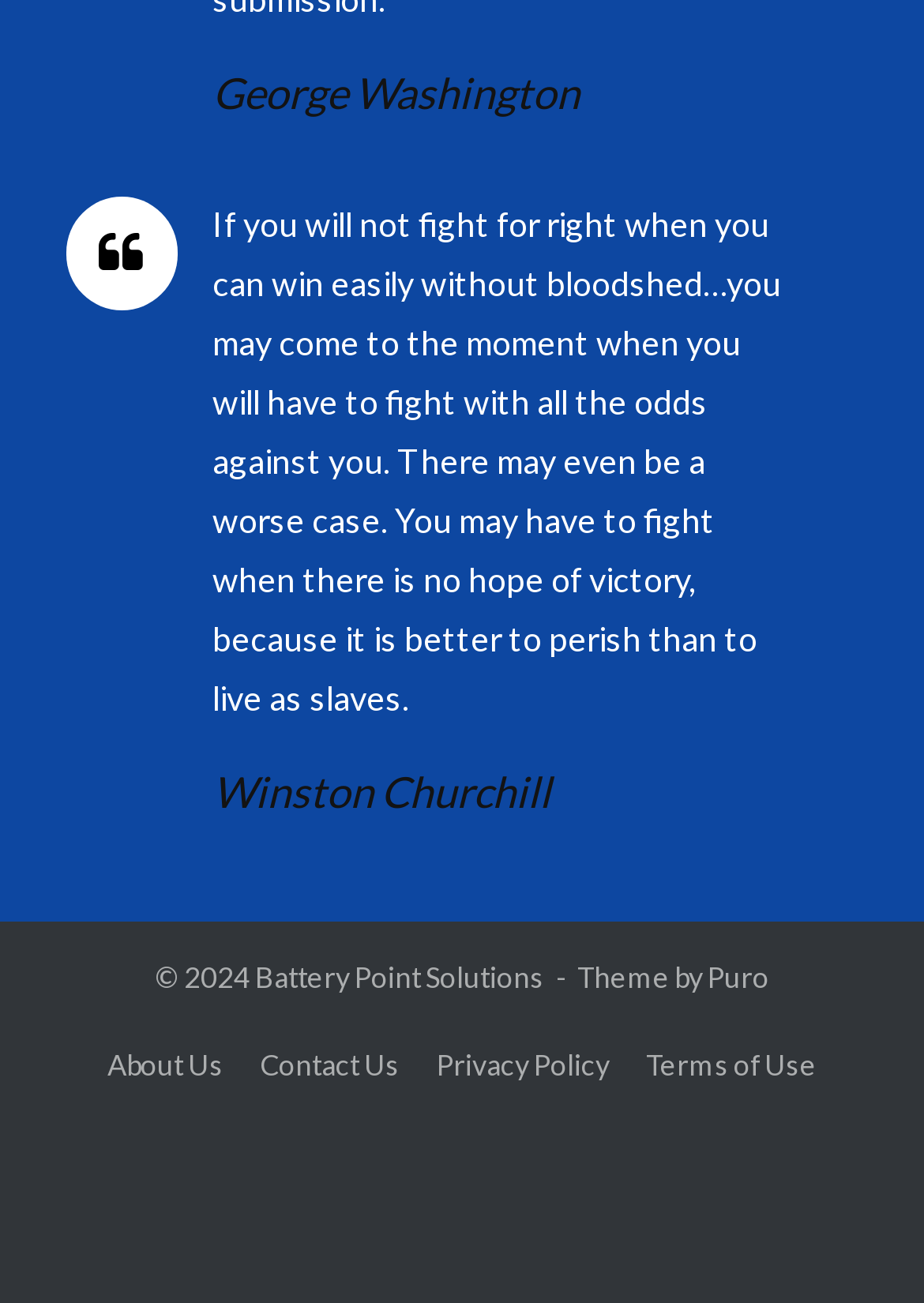Determine the bounding box coordinates for the HTML element mentioned in the following description: "About Us". The coordinates should be a list of four floats ranging from 0 to 1, represented as [left, top, right, bottom].

[0.116, 0.804, 0.242, 0.831]